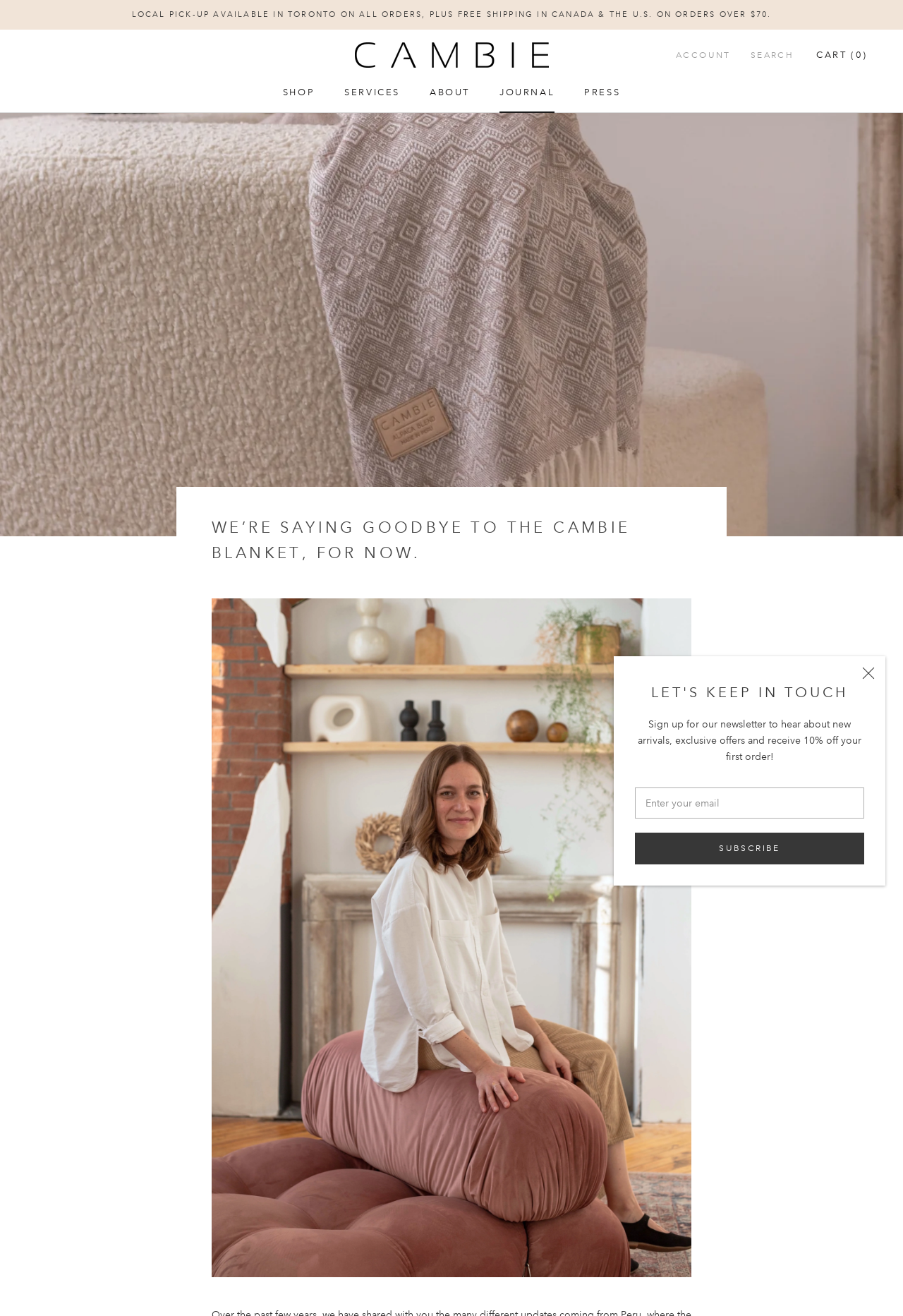What is the benefit of signing up for the newsletter?
Based on the image, answer the question with a single word or brief phrase.

10% off first order